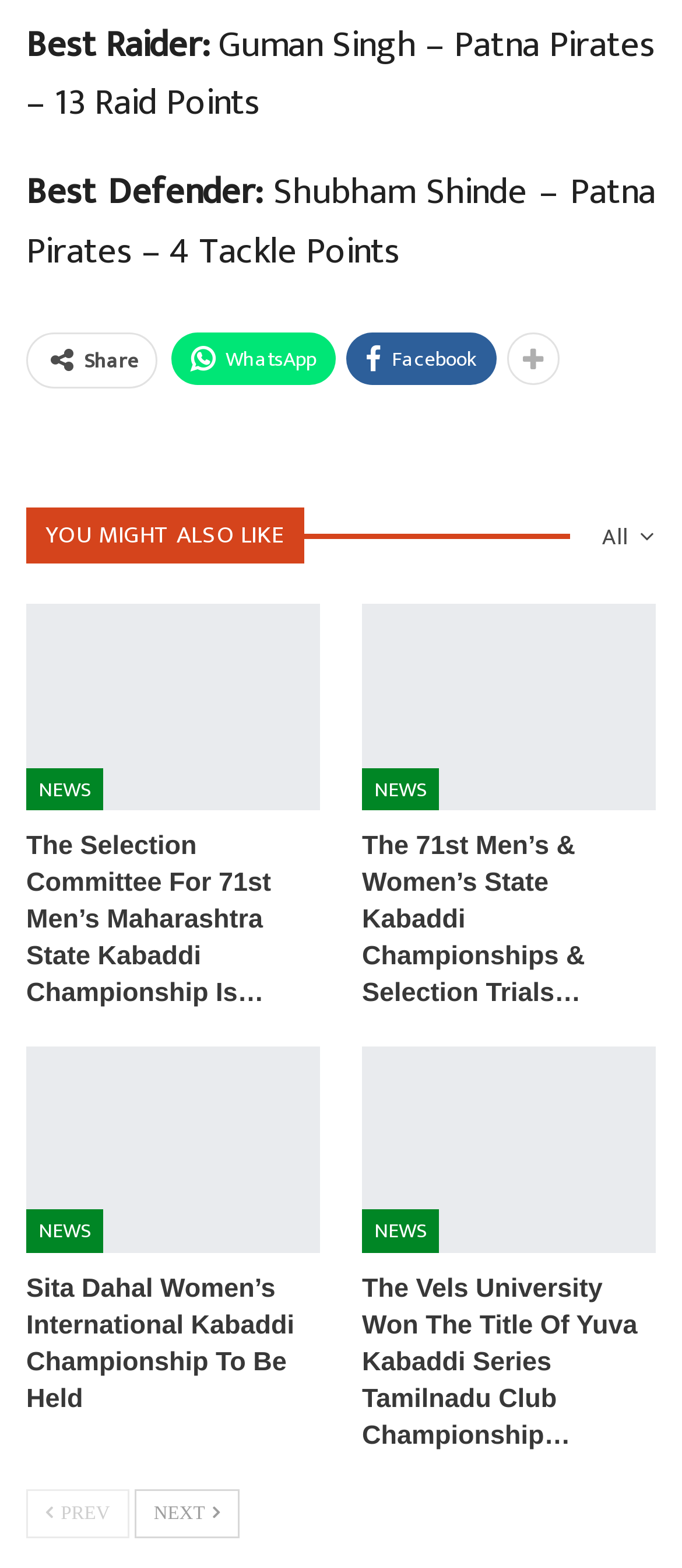Please identify the bounding box coordinates of the element that needs to be clicked to perform the following instruction: "View the news about The Selection Committee For 71st Men’s Maharashtra State Kabaddi Championship Is Announced".

[0.038, 0.385, 0.469, 0.517]